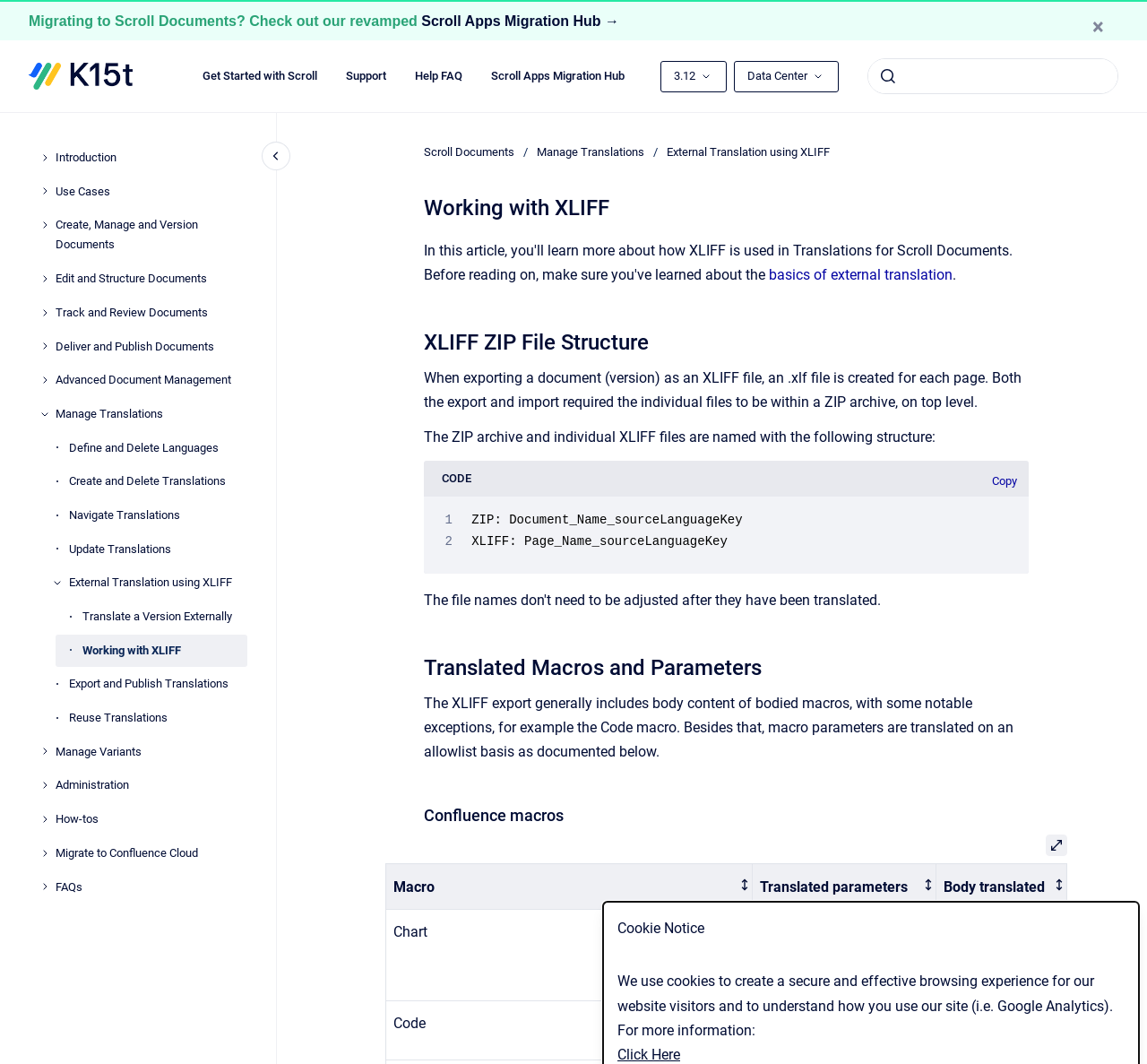Please provide the bounding box coordinates for the element that needs to be clicked to perform the following instruction: "Click on the 'Copy' button". The coordinates should be given as four float numbers between 0 and 1, i.e., [left, top, right, bottom].

[0.859, 0.444, 0.891, 0.46]